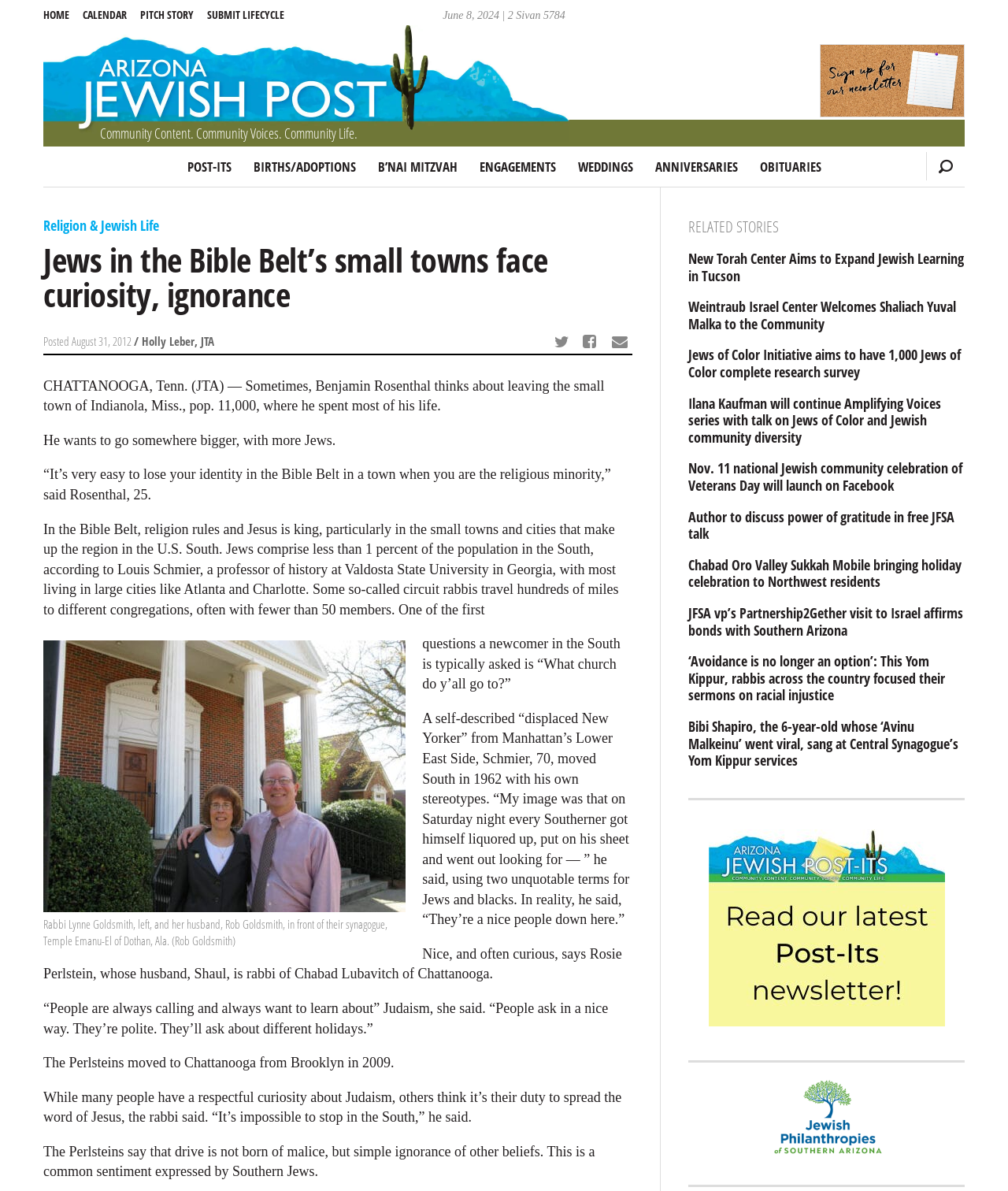What is the population of Indianola, Miss.?
Kindly answer the question with as much detail as you can.

I found the population of Indianola, Miss. by looking at the static text element that says 'He wants to go somewhere bigger, with more Jews. “It’s very easy to lose your identity in the Bible Belt in a town when you are the religious minority,” said Rosenthal, 25, who spent most of his life in the small town of Indianola, Miss., pop. 11,000.'.